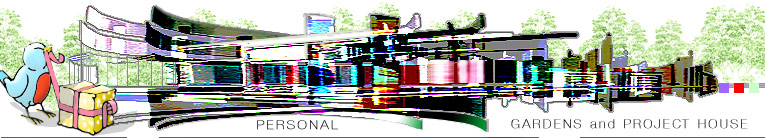Please reply with a single word or brief phrase to the question: 
What does the text in the center represent?

Blend of home and creative endeavors